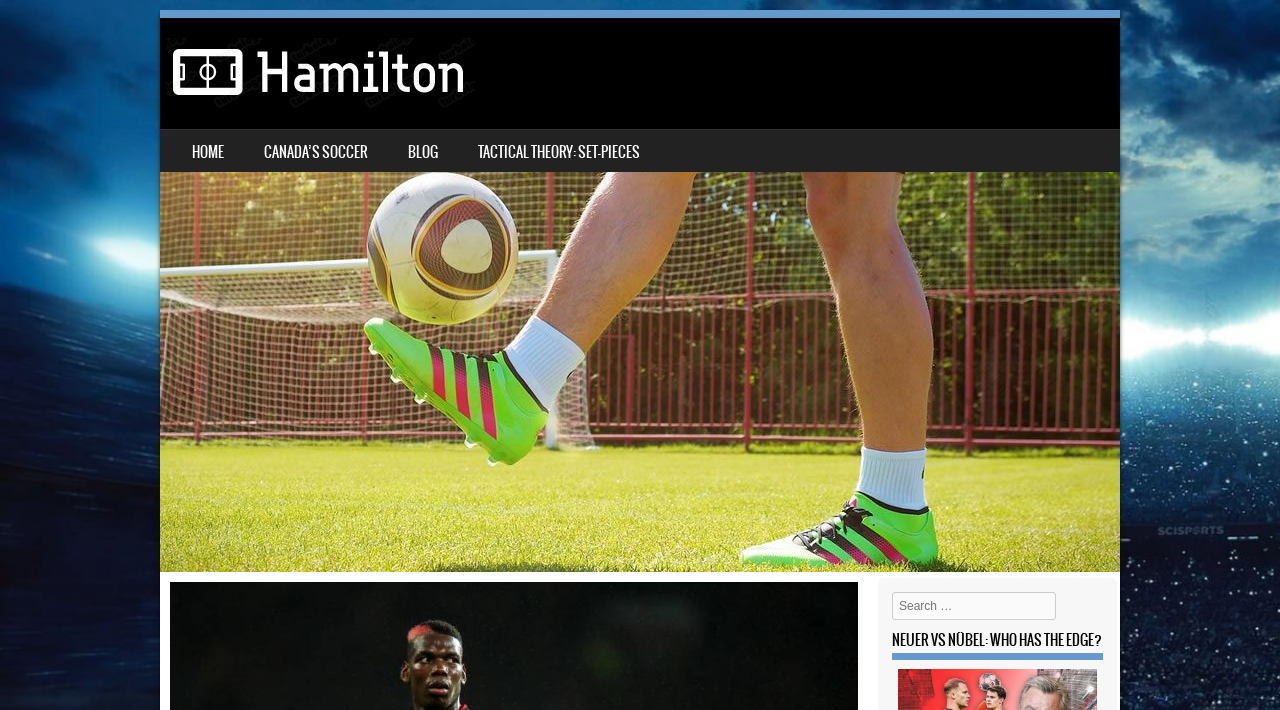From the given element description: "Canada’s soccer", find the bounding box for the UI element. Provide the coordinates as four float numbers between 0 and 1, in the order [left, top, right, bottom].

[0.191, 0.183, 0.303, 0.242]